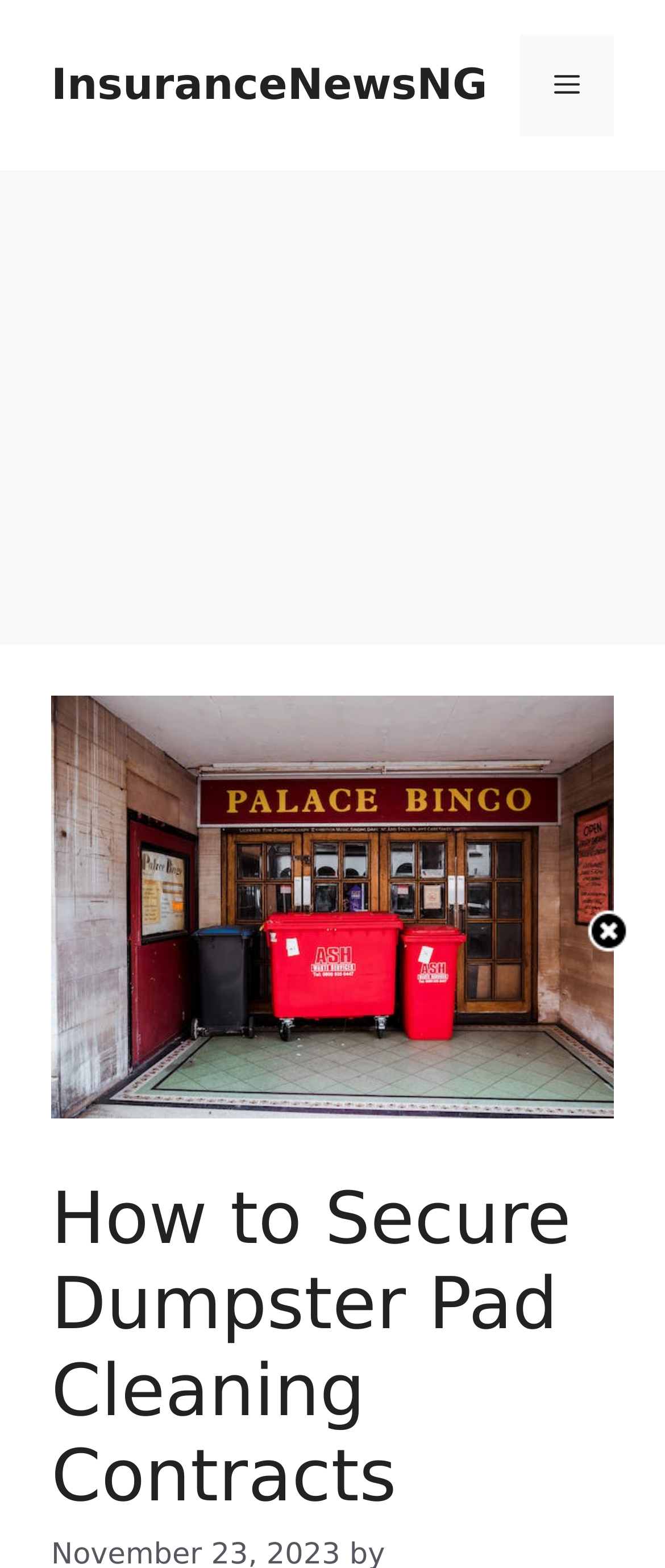Is the menu expanded?
Provide a fully detailed and comprehensive answer to the question.

I checked the button element with the label 'Menu' and found that its 'expanded' property is set to 'False', indicating that the menu is not expanded.